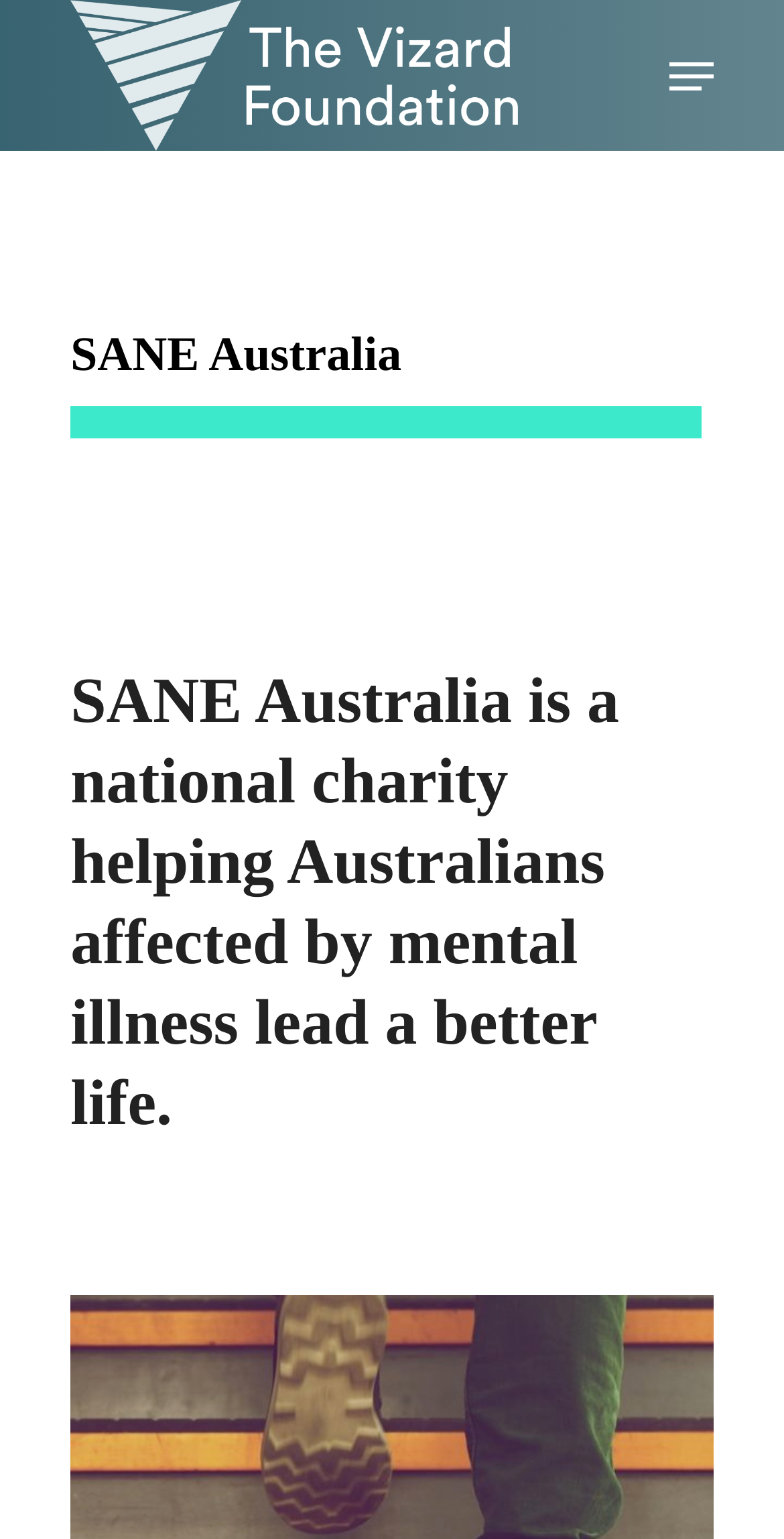Is the navigation menu expanded?
Using the visual information, reply with a single word or short phrase.

No